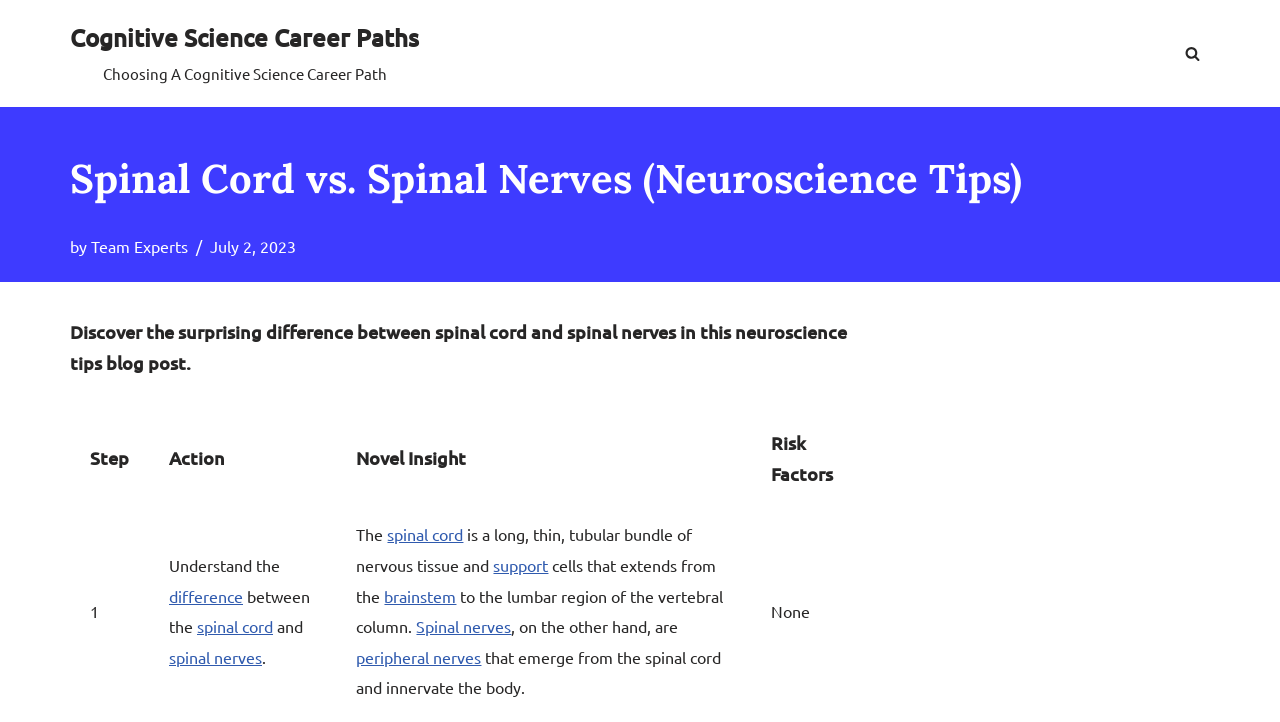Who wrote this neuroscience tips blog post?
Please look at the screenshot and answer in one word or a short phrase.

Team Experts